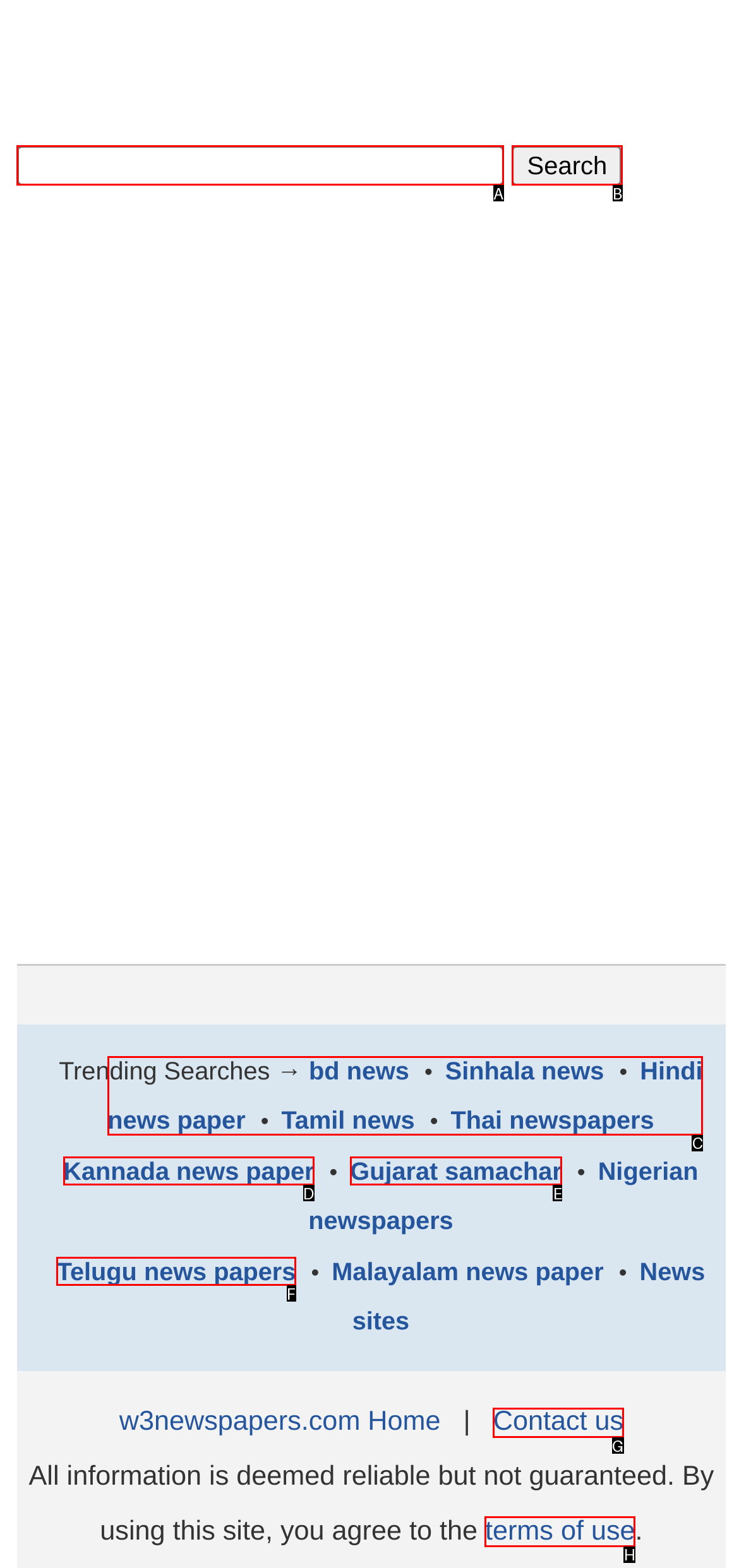Which HTML element should be clicked to complete the following task: Contact us?
Answer with the letter corresponding to the correct choice.

G